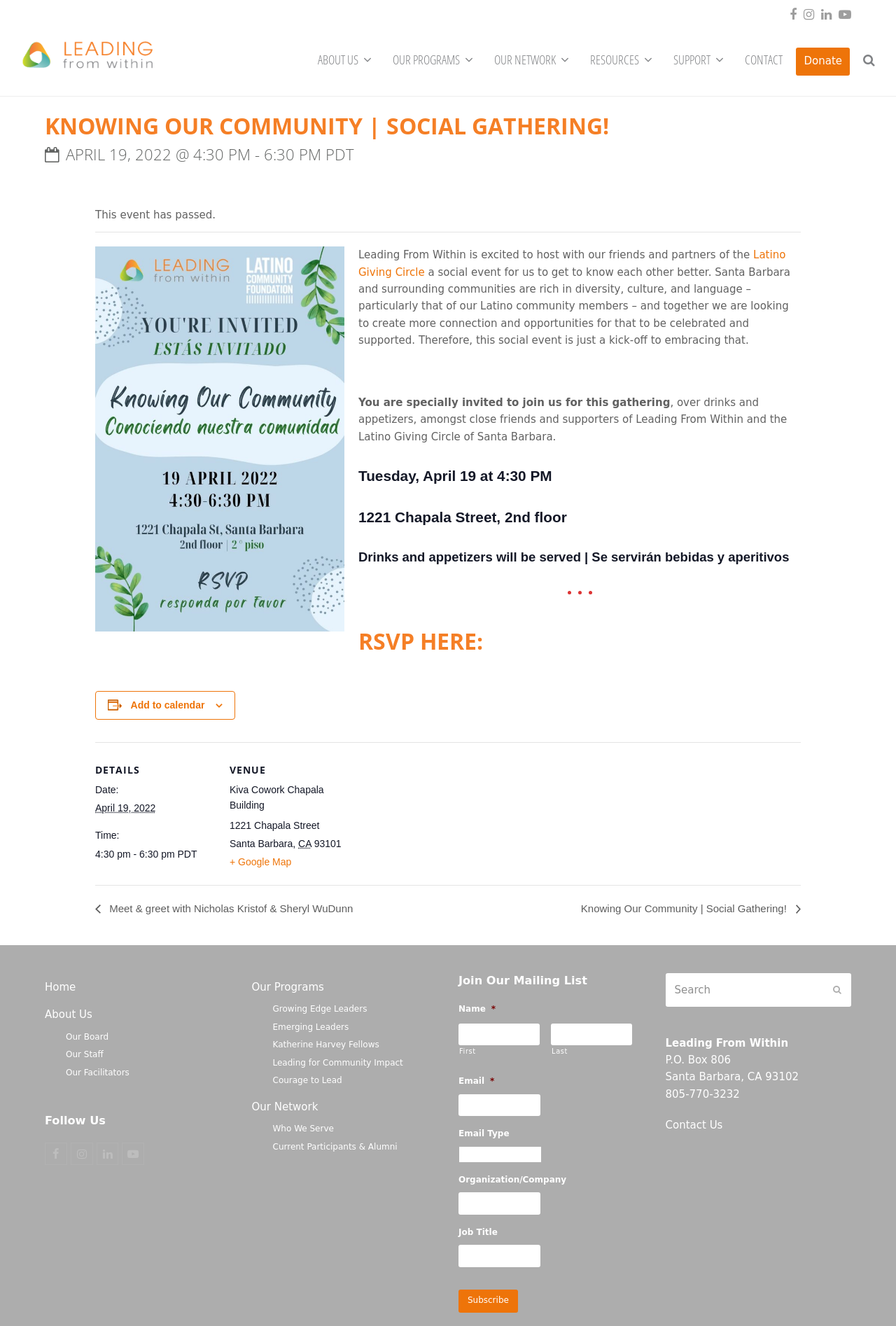What is the date of the event?
Examine the image and give a concise answer in one word or a short phrase.

April 19, 2022